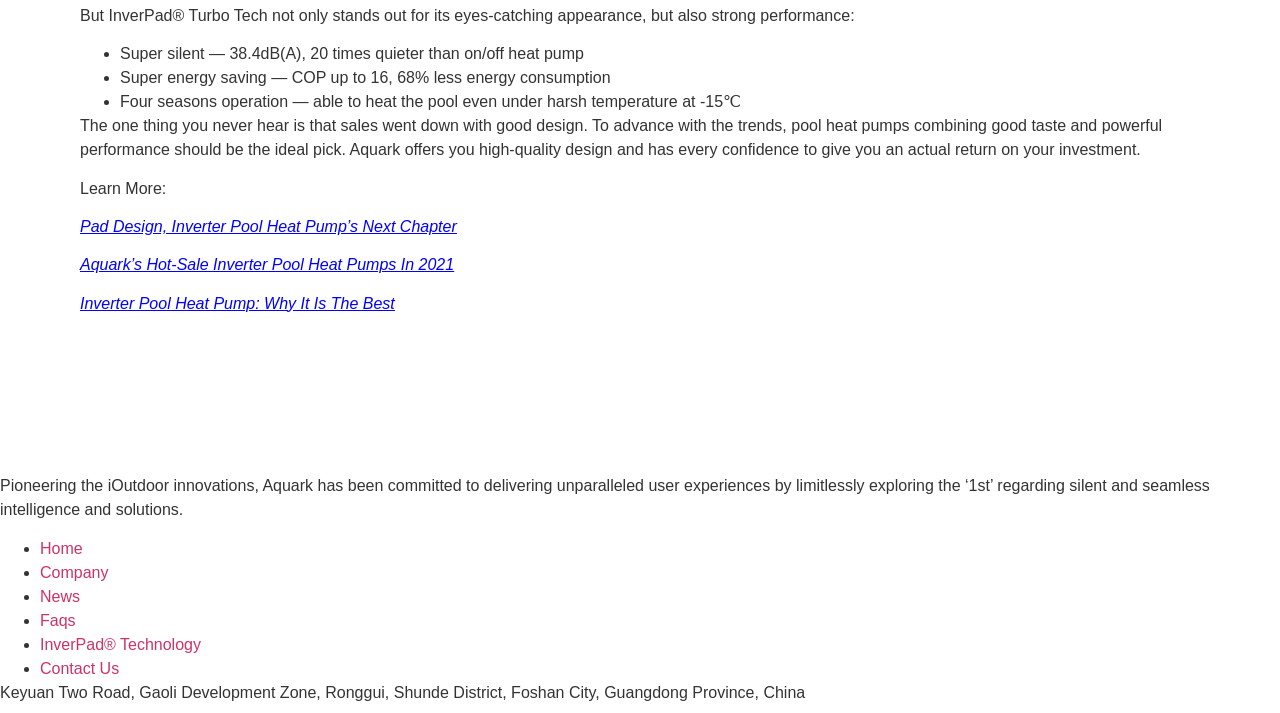Give a short answer using one word or phrase for the question:
What is the lowest temperature at which the pool heat pump can operate?

-15°C